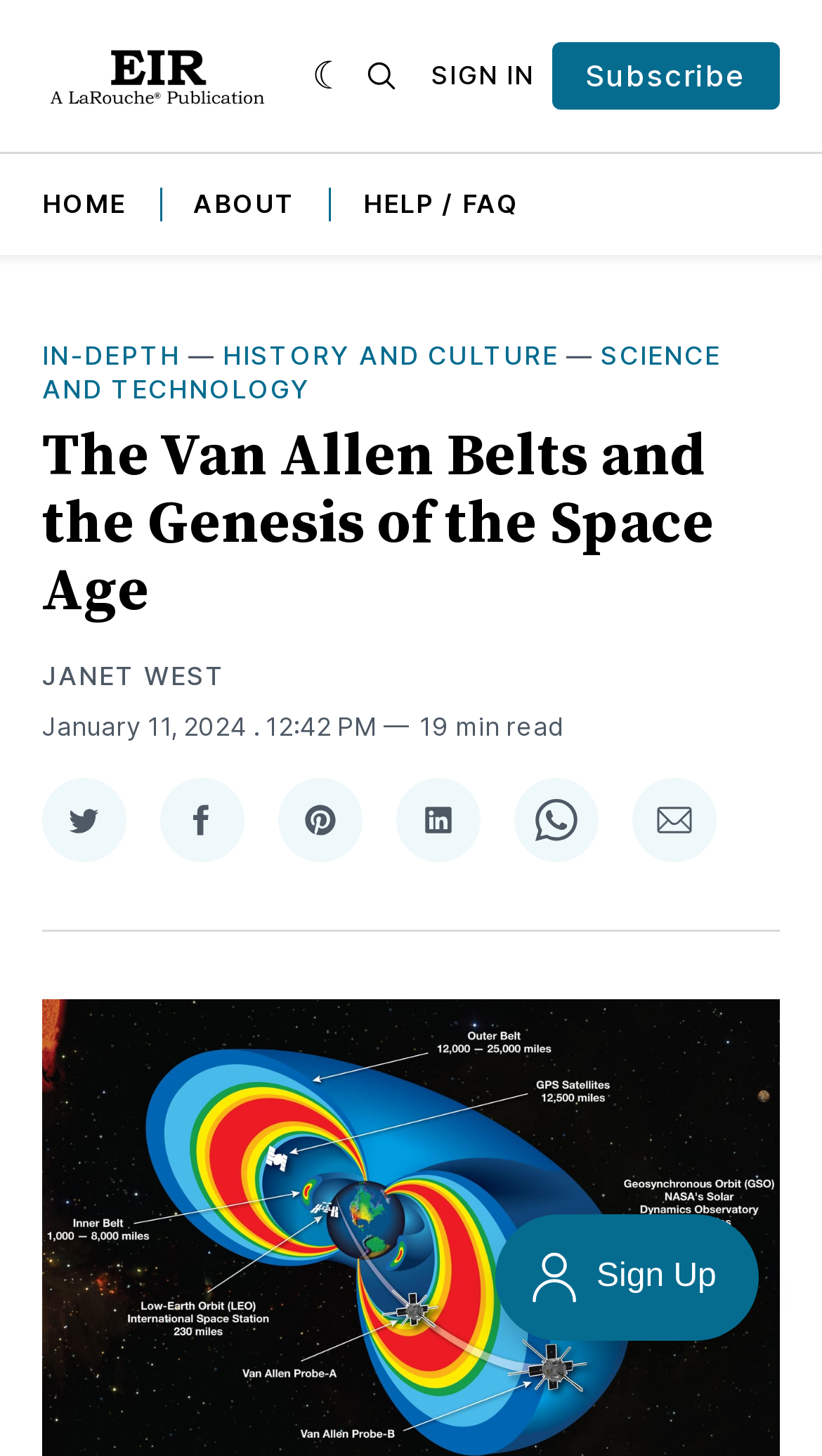Could you provide the bounding box coordinates for the portion of the screen to click to complete this instruction: "select Bulgarian language"?

None